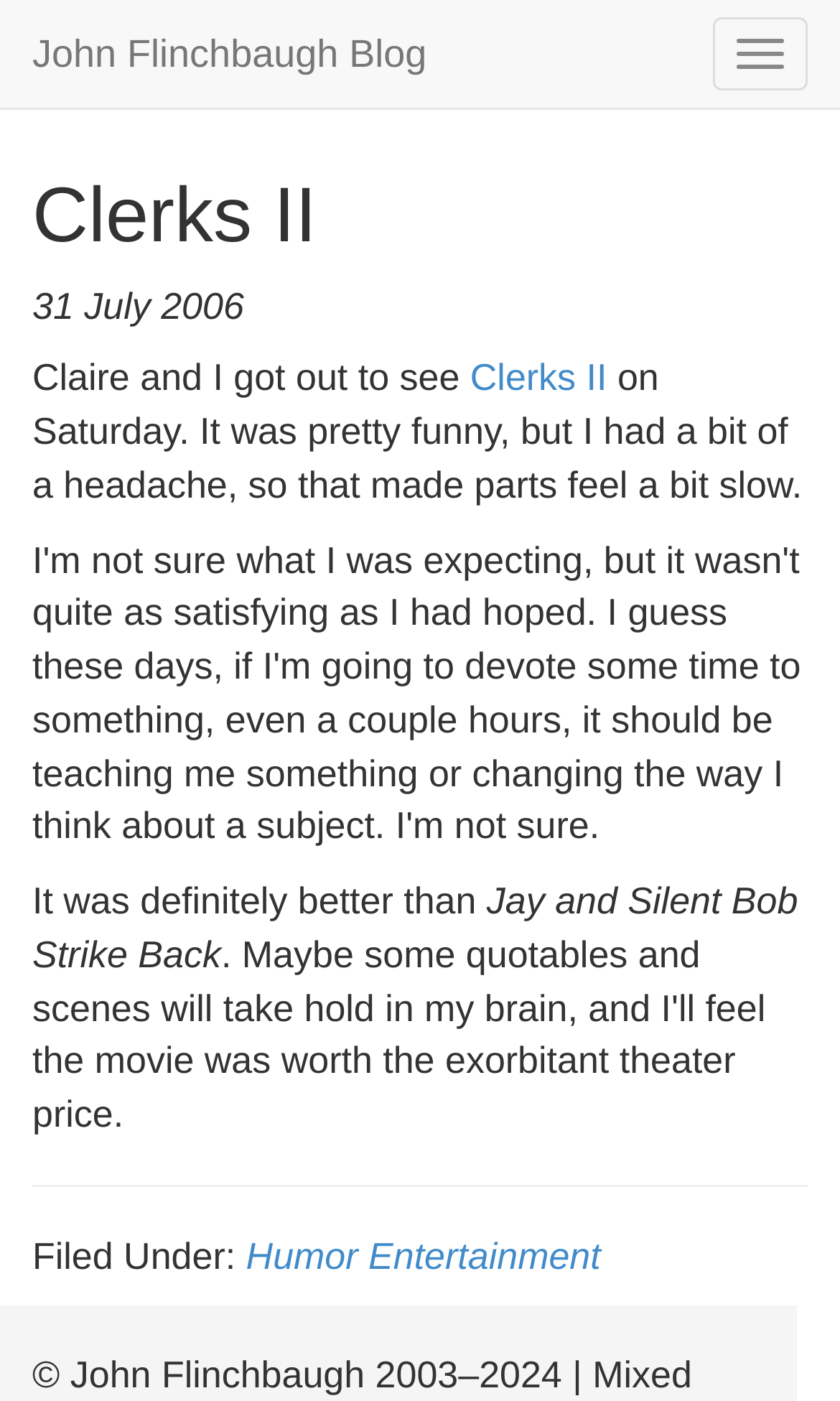What is the date of the blog post?
Using the information from the image, provide a comprehensive answer to the question.

I found the date of the blog post by looking at the StaticText element with the content '31 July 2006' which is located below the heading 'Clerks II'.